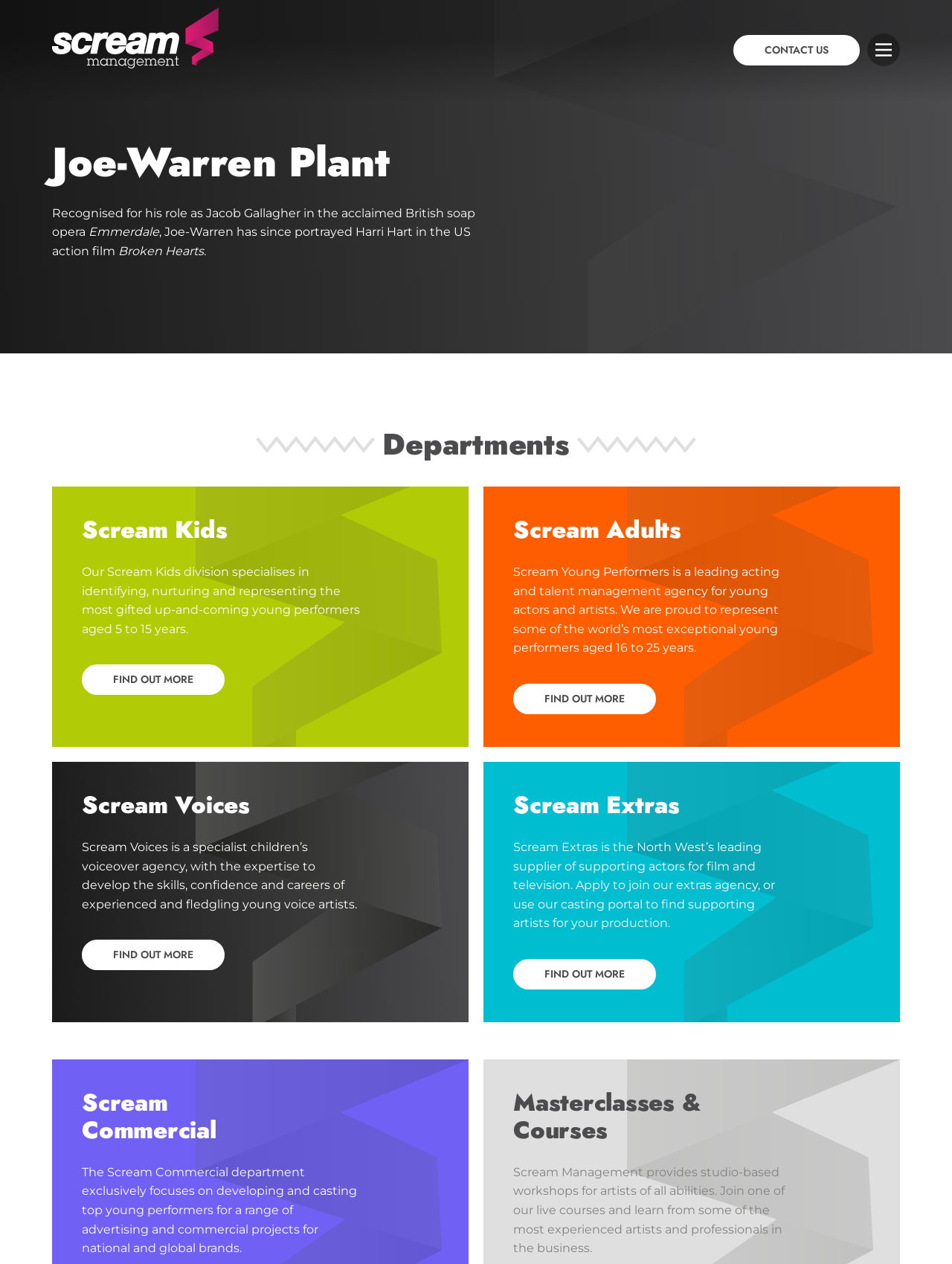Using the element description: "Find Out More", determine the bounding box coordinates for the specified UI element. The coordinates should be four float numbers between 0 and 1, [left, top, right, bottom].

[0.086, 0.752, 0.236, 0.777]